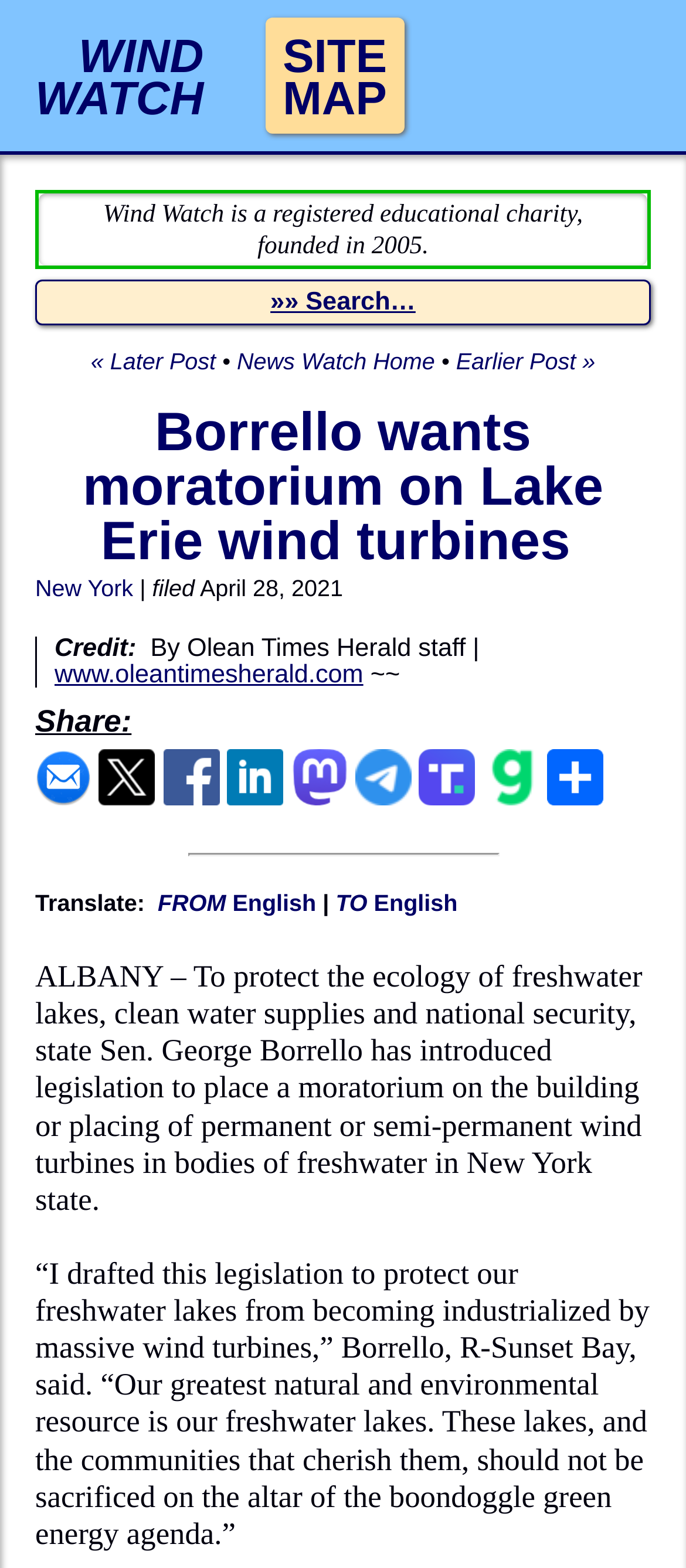Identify and provide the title of the webpage.

Borrello wants moratorium on Lake Erie wind turbines 